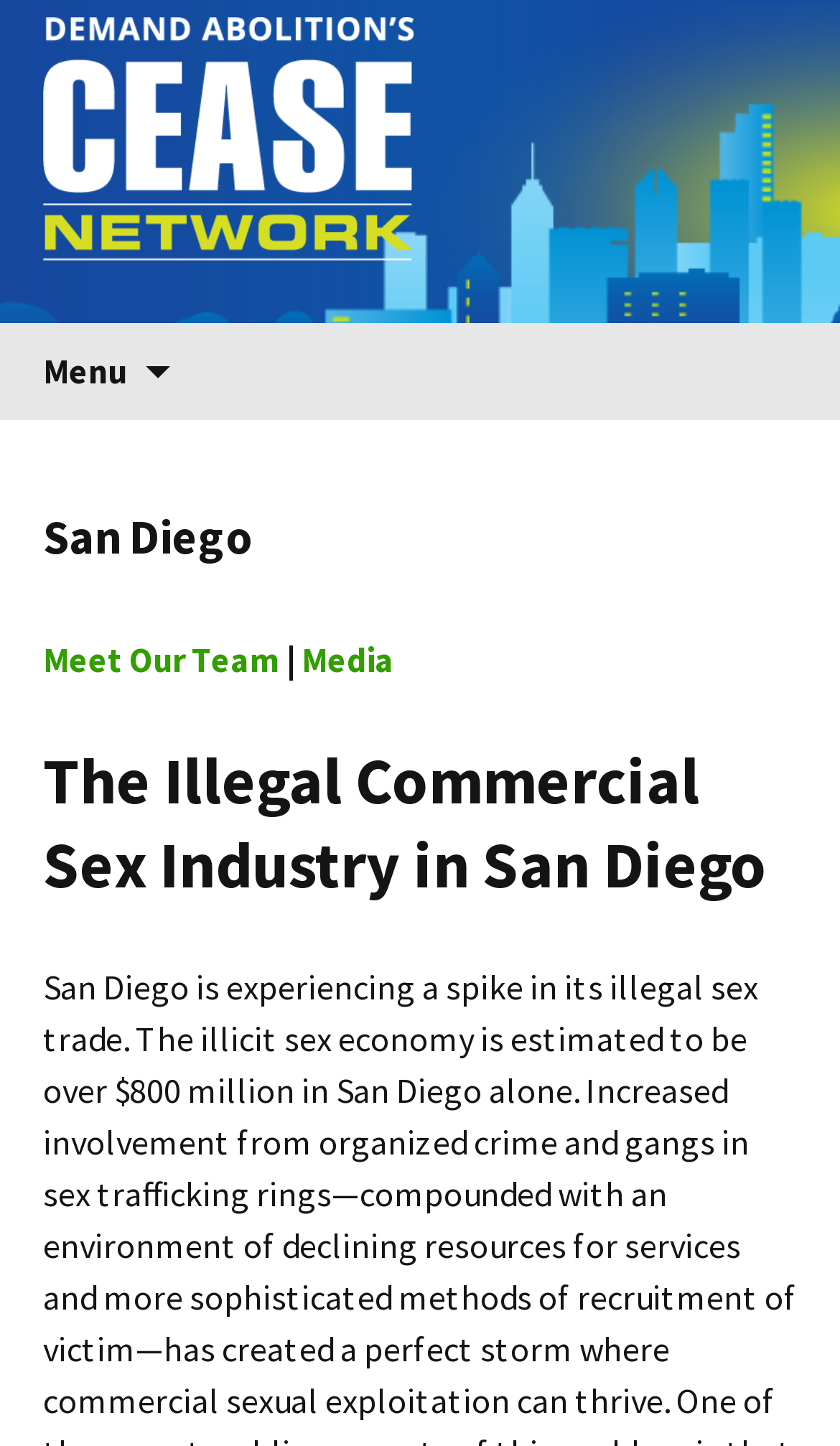What can be done in the search box?
Answer the question using a single word or phrase, according to the image.

Search for content